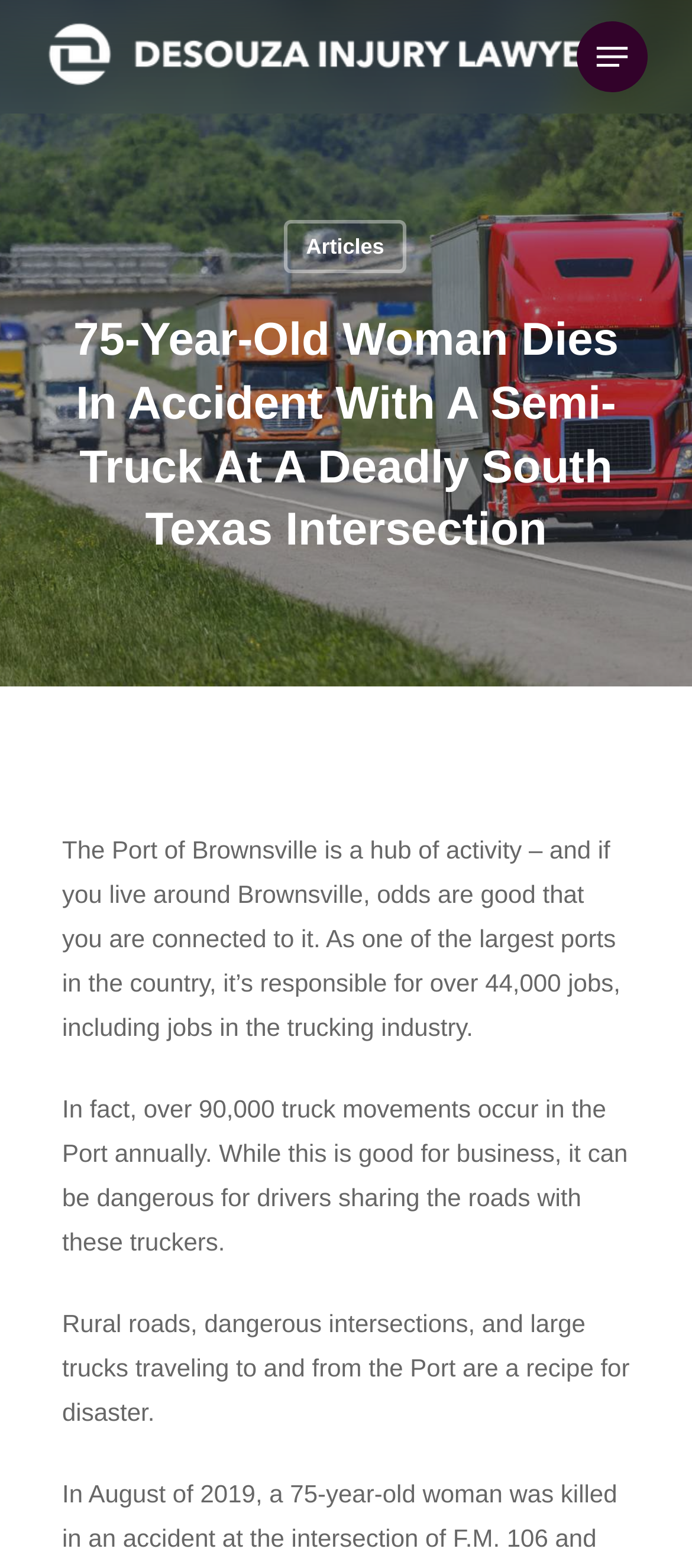Provide your answer in a single word or phrase: 
How many jobs are supported by the Port of Brownsville?

44,000